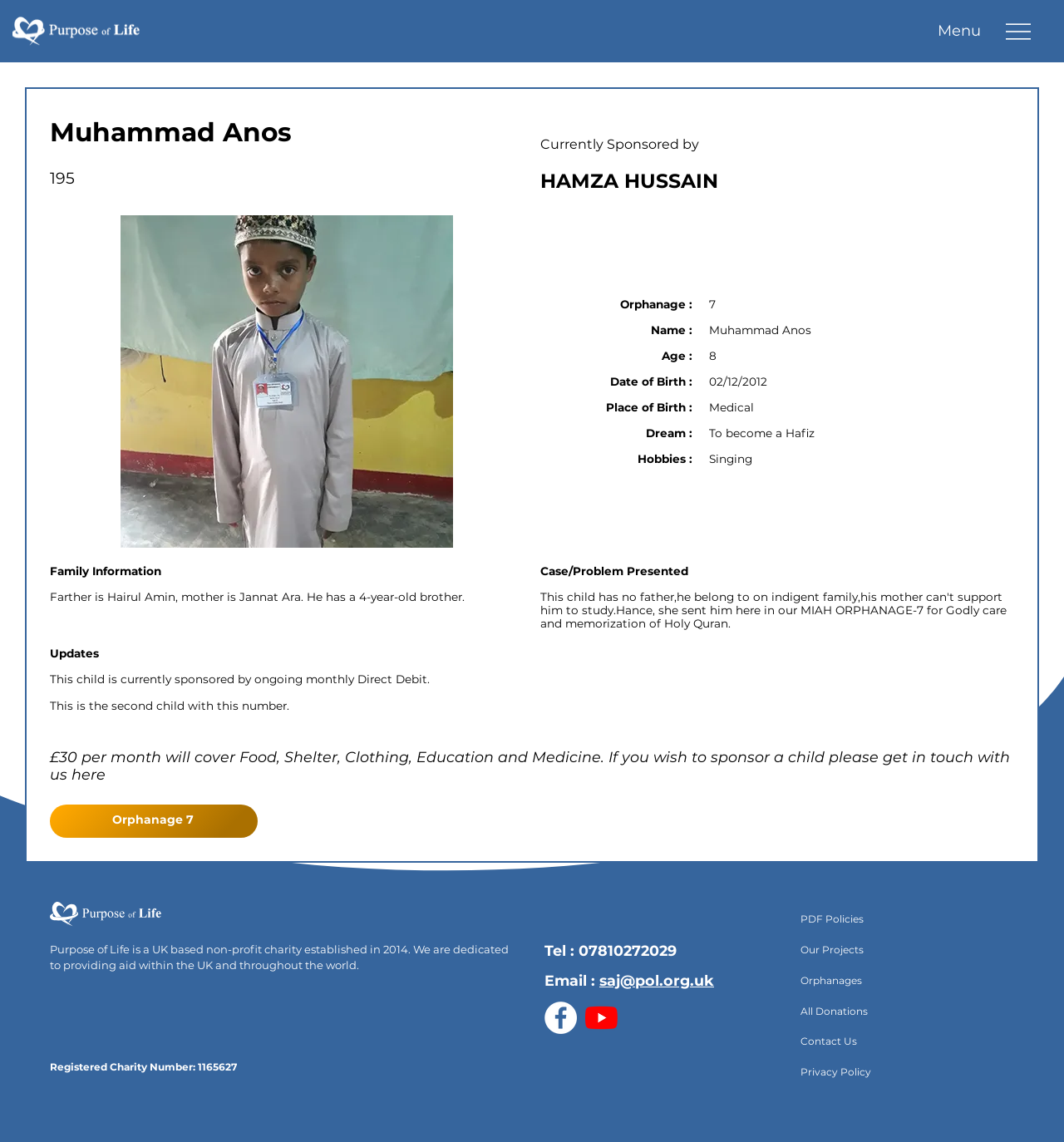Predict the bounding box coordinates of the area that should be clicked to accomplish the following instruction: "View PDF policies". The bounding box coordinates should consist of four float numbers between 0 and 1, i.e., [left, top, right, bottom].

[0.744, 0.792, 0.953, 0.819]